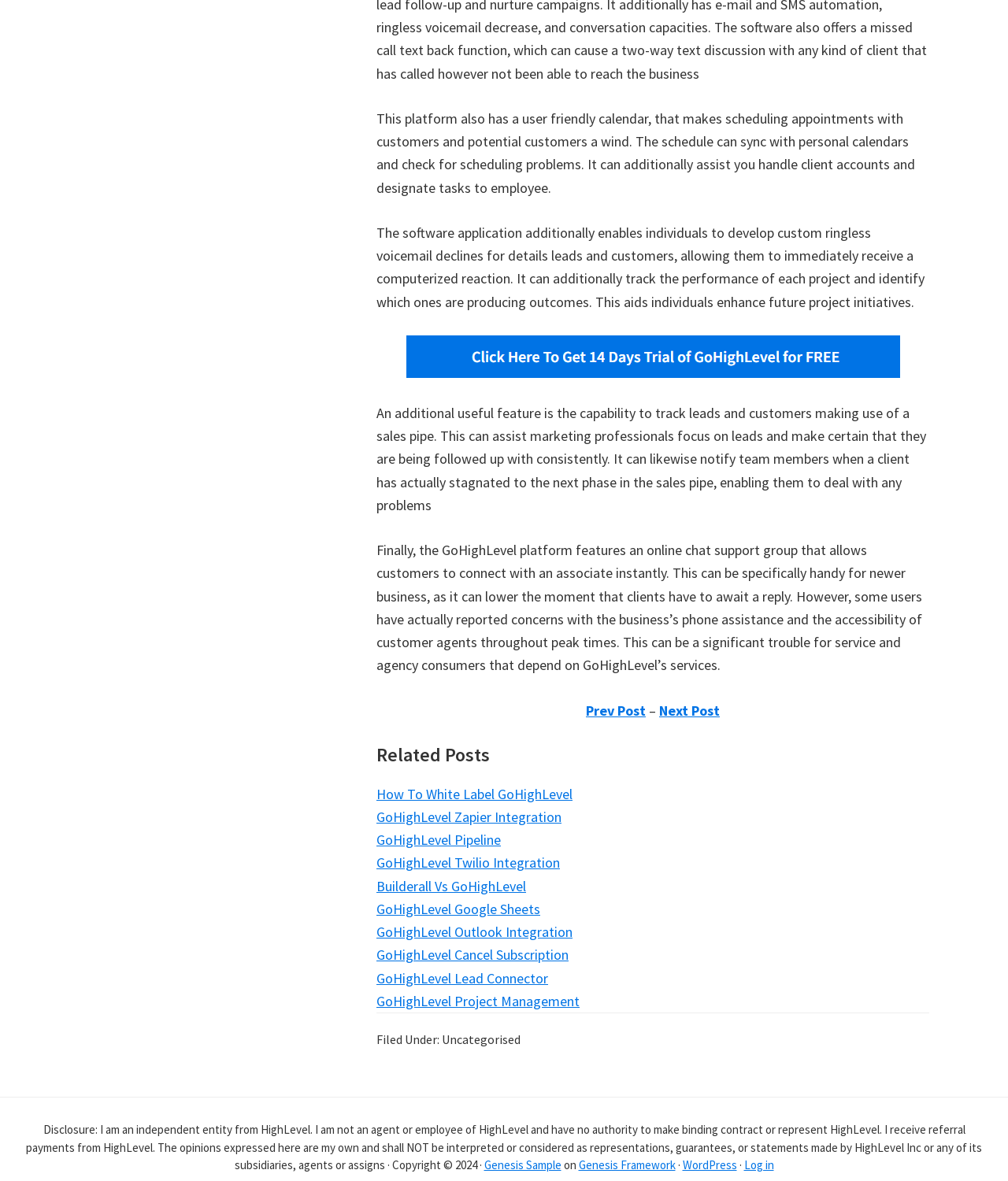What is the purpose of the sales pipe feature?
Please analyze the image and answer the question with as much detail as possible.

The sales pipe feature is used to track leads and customers, allowing marketers to focus on leads and ensure they are being followed up with consistently. It can also notify team members when a client has not moved to the next phase in the sales pipe, enabling them to address any issues.